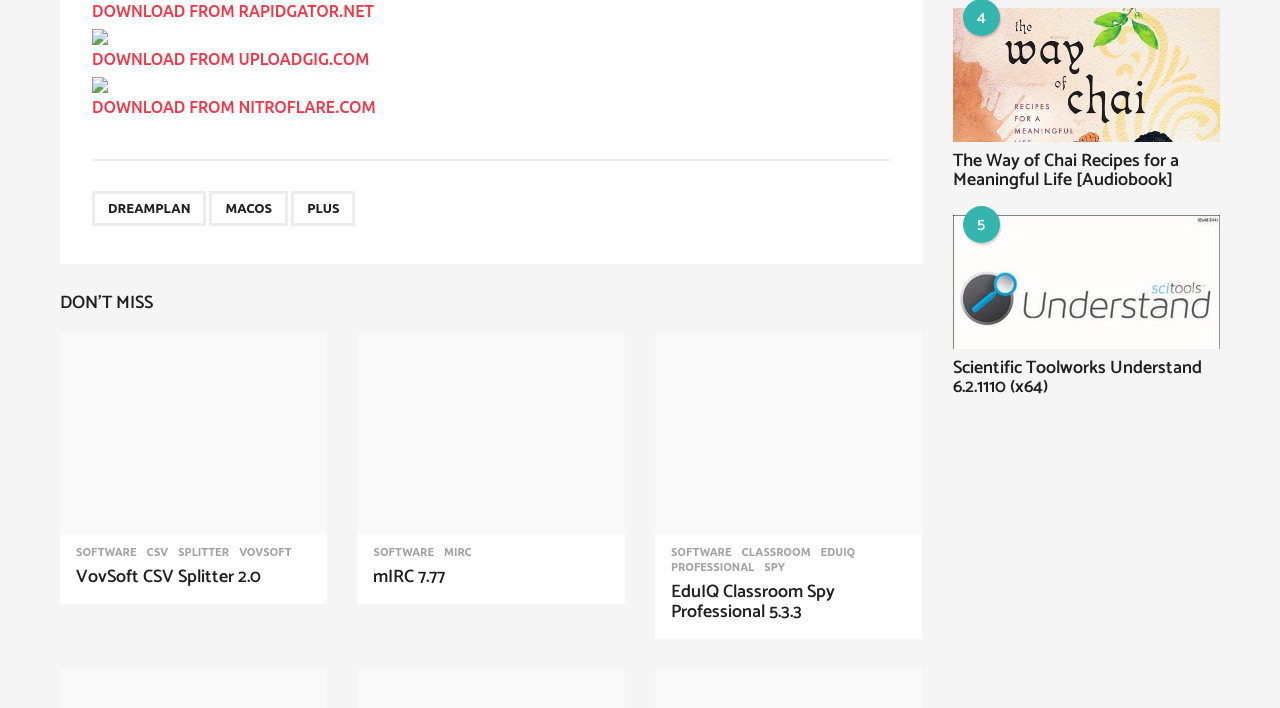Please identify the bounding box coordinates of the clickable area that will fulfill the following instruction: "visit dreamplan". The coordinates should be in the format of four float numbers between 0 and 1, i.e., [left, top, right, bottom].

[0.072, 0.27, 0.161, 0.319]